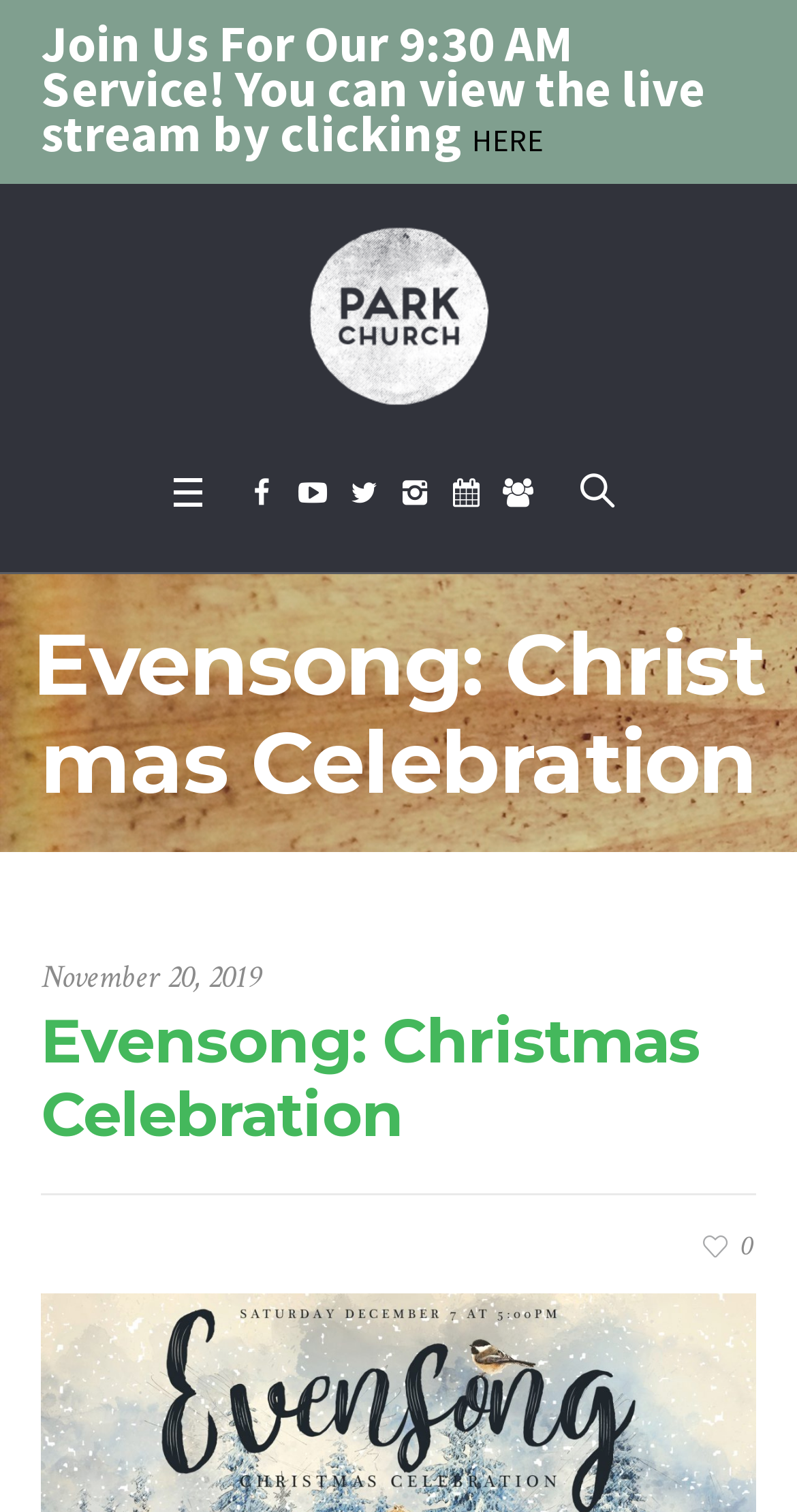Identify the bounding box coordinates of the element that should be clicked to fulfill this task: "Click the Facebook icon". The coordinates should be provided as four float numbers between 0 and 1, i.e., [left, top, right, bottom].

[0.303, 0.312, 0.354, 0.339]